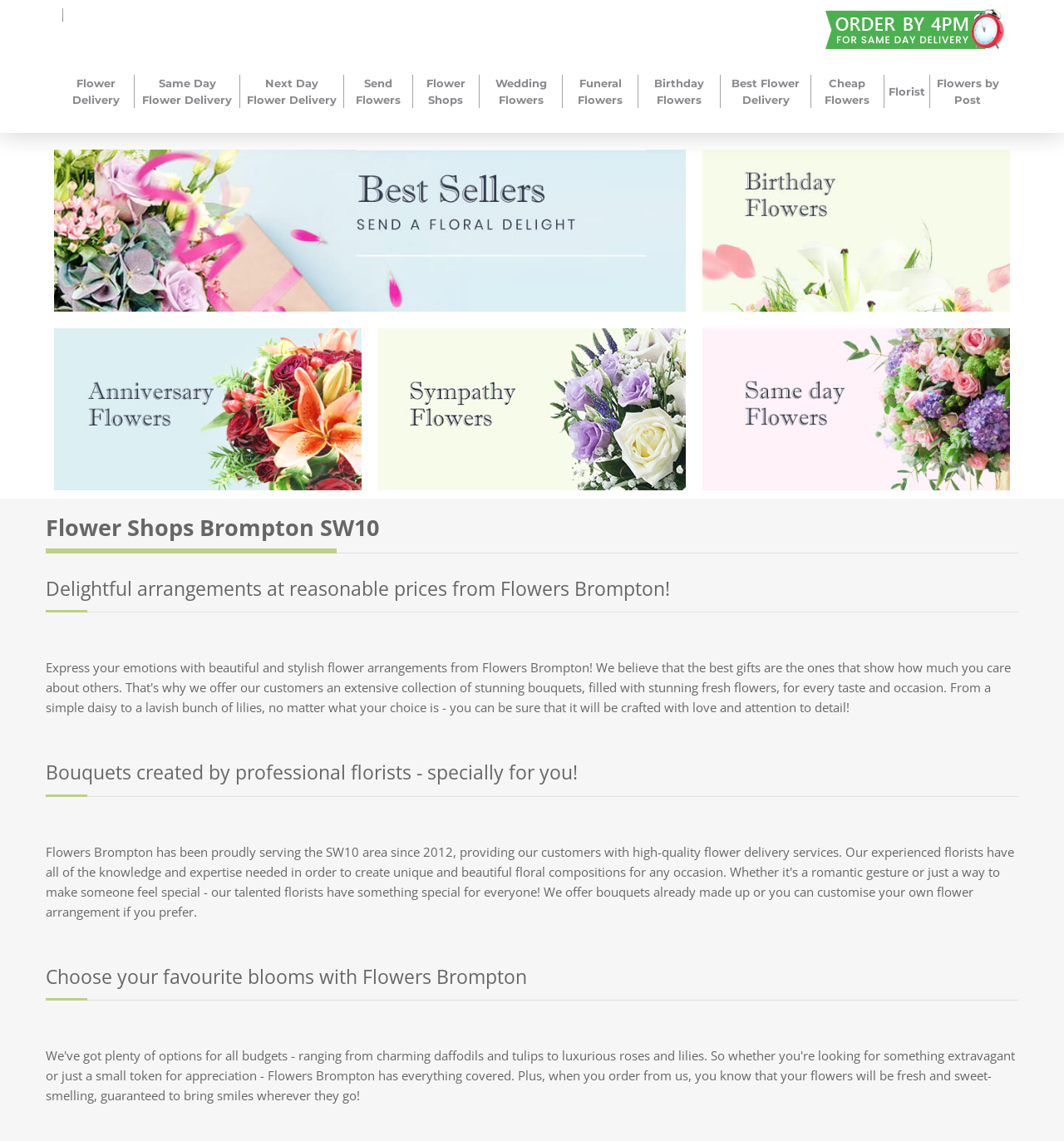Determine the bounding box coordinates of the element's region needed to click to follow the instruction: "Explore 'Birthday Flowers'". Provide these coordinates as four float numbers between 0 and 1, formatted as [left, top, right, bottom].

[0.66, 0.131, 0.949, 0.273]